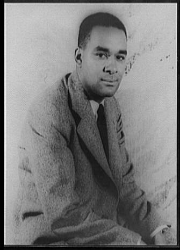Explain what is happening in the image with as much detail as possible.

This image features a portrait of Richard Wright, an influential American author known for his powerful explorations of race and identity in the United States. In the photograph, he is seen in a formal gray suit, exuding a contemplative demeanor. The background appears light and slightly textured, providing a contrast to his dark attire. Wright's gaze is directed towards the viewer, suggesting a sense of introspection. His notable works include "Native Son" and "The Invisible Man," both of which critique societal structures and bring to light the complexities of African American life. This portrait captures not only his likeness but the essence of his literary legacy.